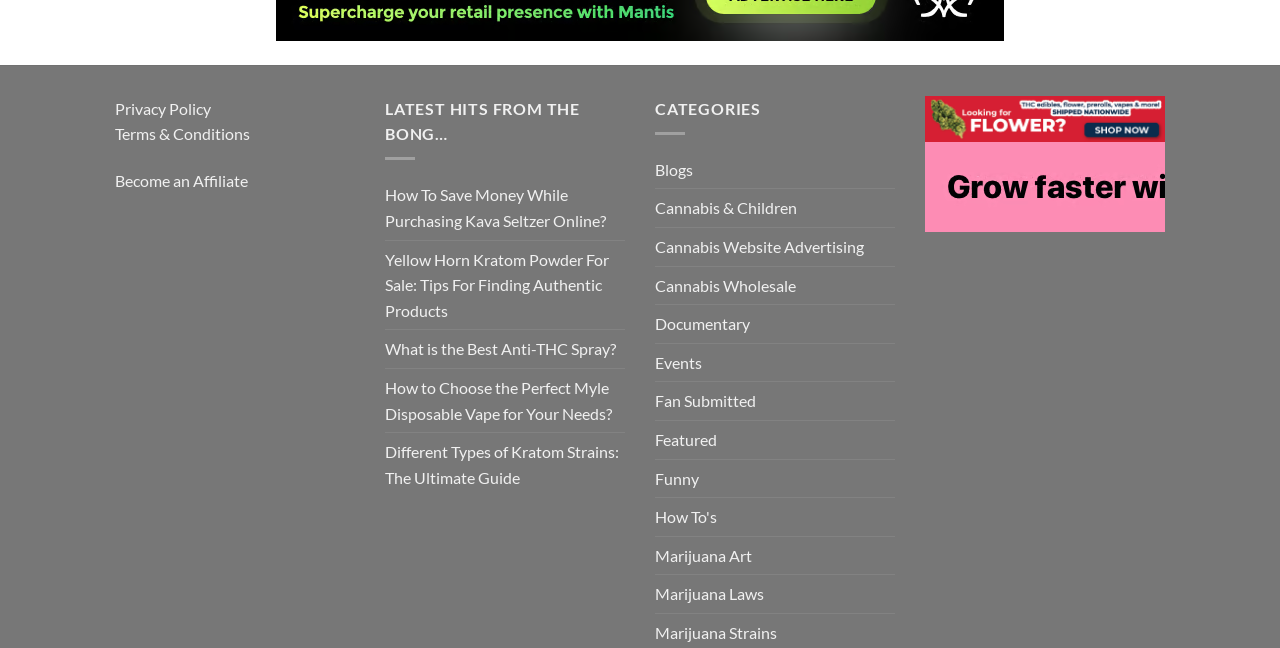Using the given element description, provide the bounding box coordinates (top-left x, top-left y, bottom-right x, bottom-right y) for the corresponding UI element in the screenshot: Events

[0.512, 0.53, 0.548, 0.588]